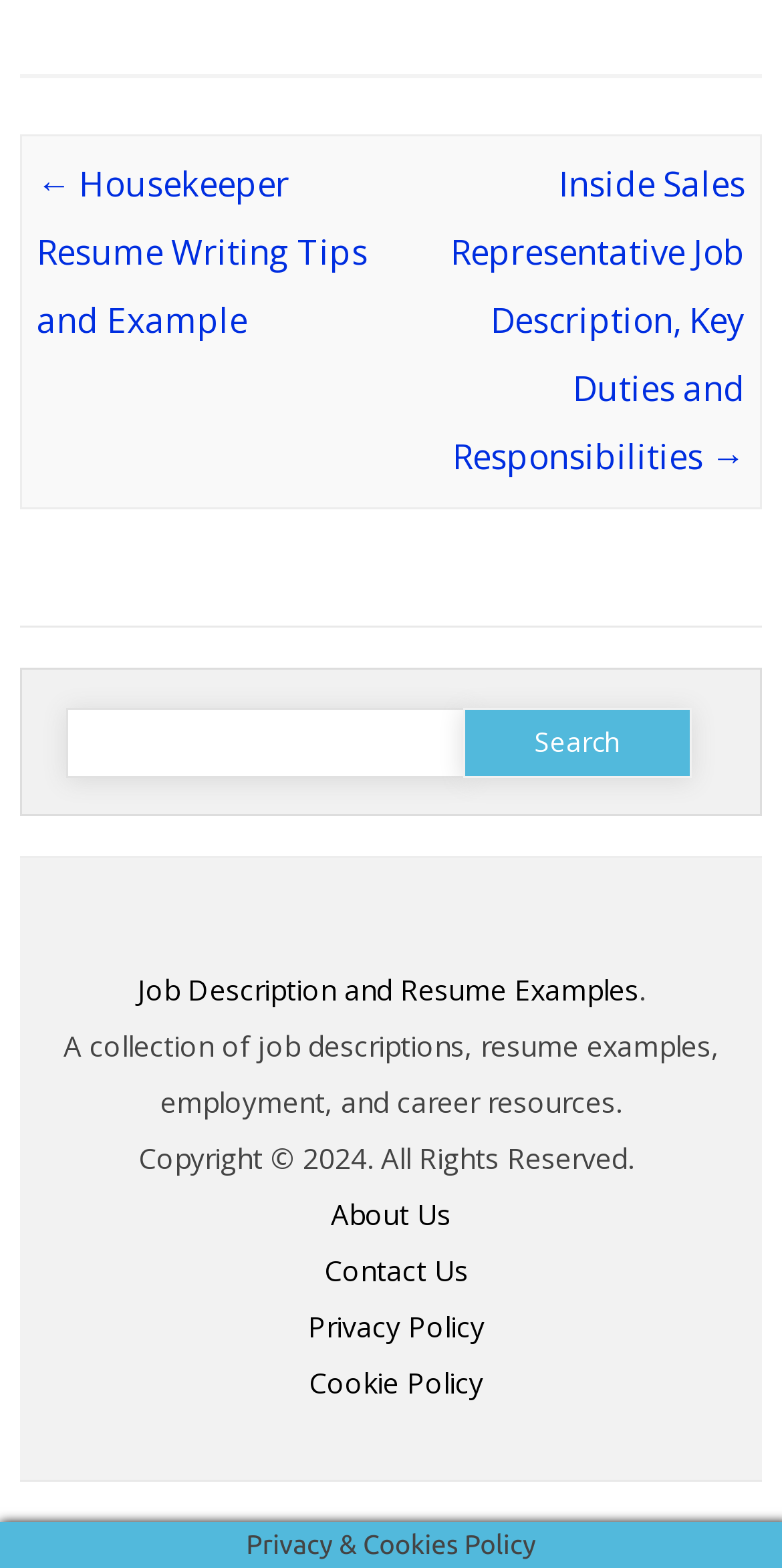Can you identify the bounding box coordinates of the clickable region needed to carry out this instruction: 'Contact the website administrator'? The coordinates should be four float numbers within the range of 0 to 1, stated as [left, top, right, bottom].

[0.414, 0.798, 0.599, 0.822]